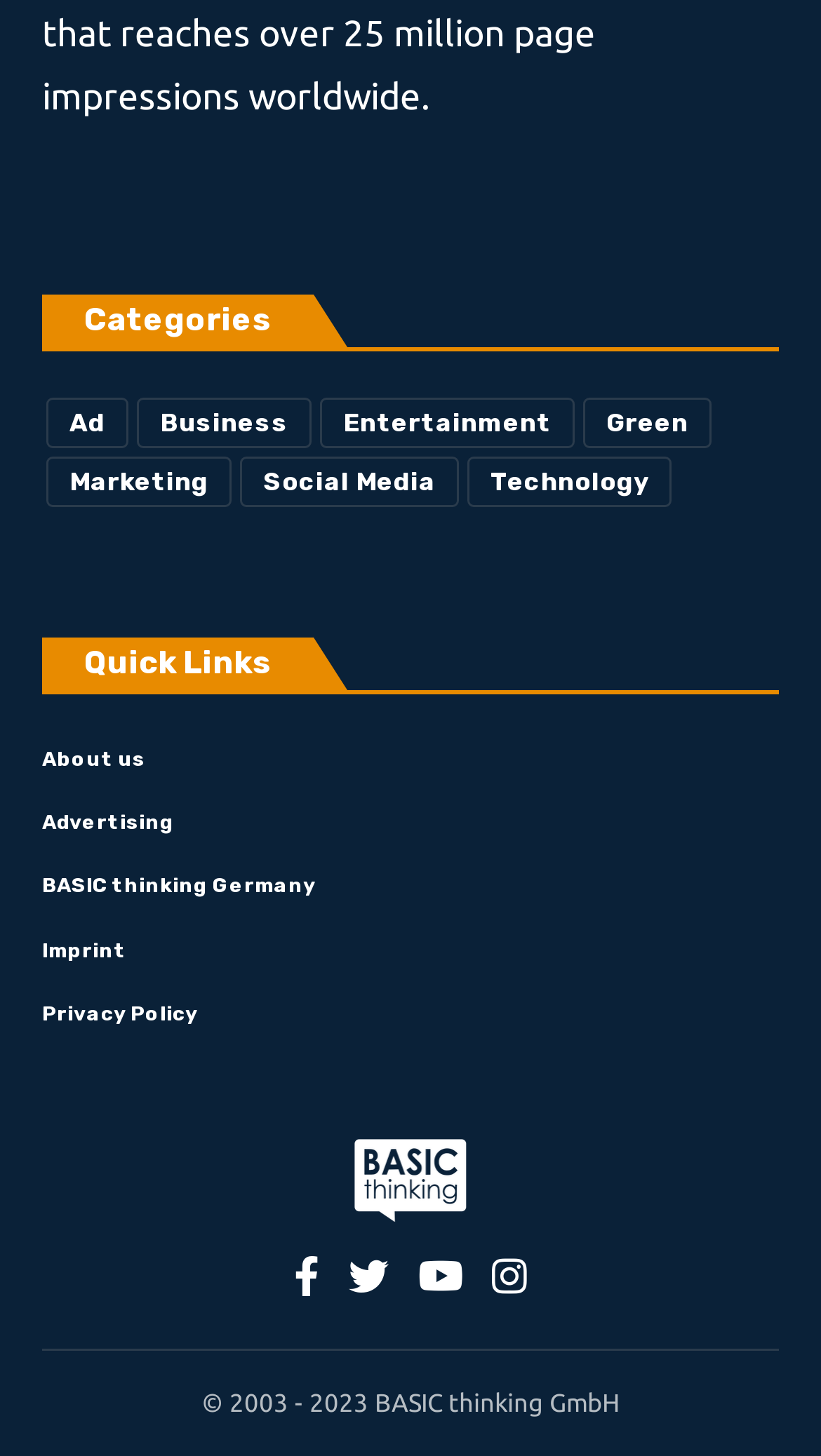Based on the element description, predict the bounding box coordinates (top-left x, top-left y, bottom-right x, bottom-right y) for the UI element in the screenshot: Social Media

[0.292, 0.313, 0.559, 0.348]